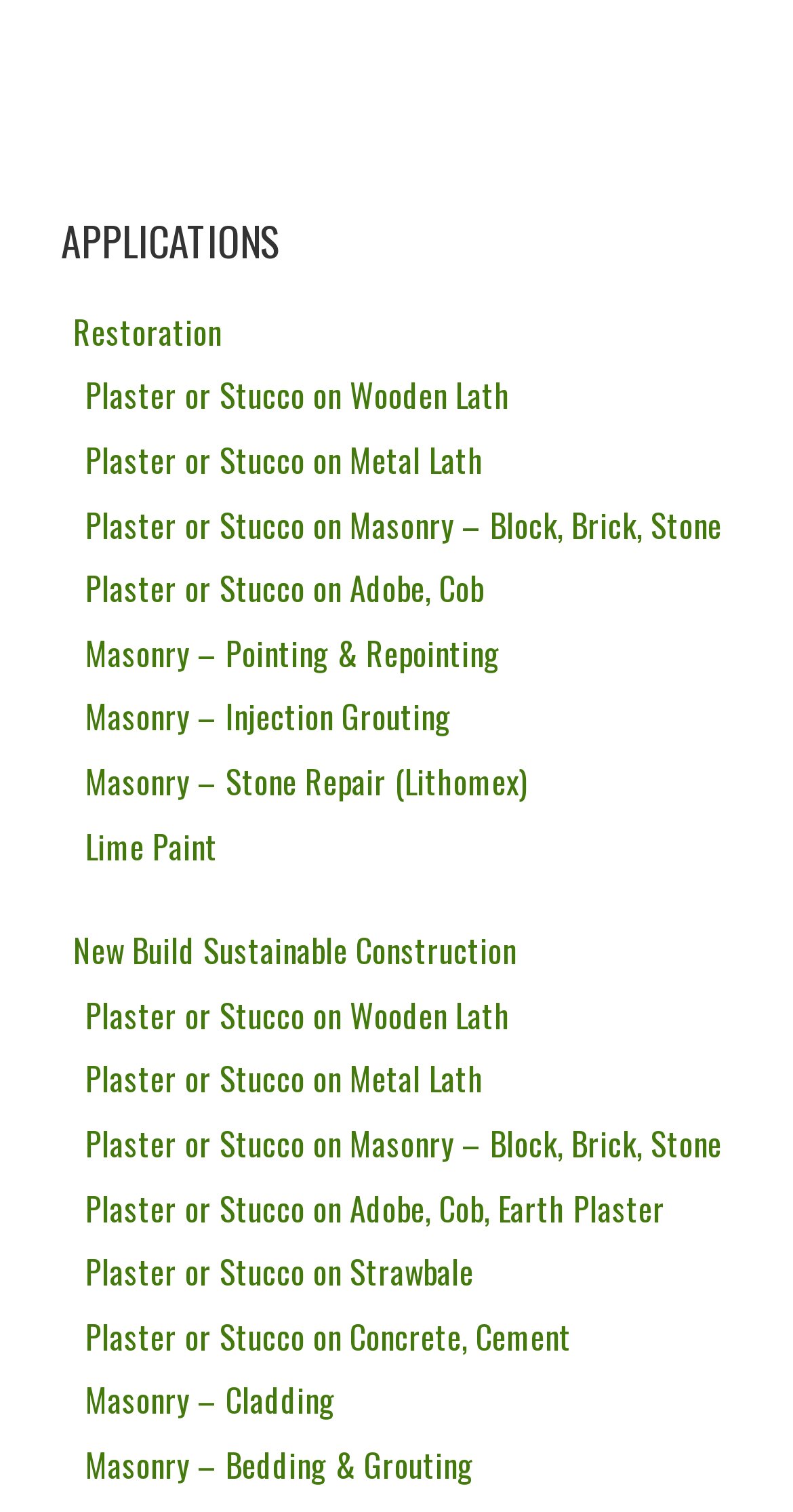Kindly determine the bounding box coordinates for the clickable area to achieve the given instruction: "View Plaster or Stucco on Wooden Lath".

[0.108, 0.245, 0.644, 0.278]